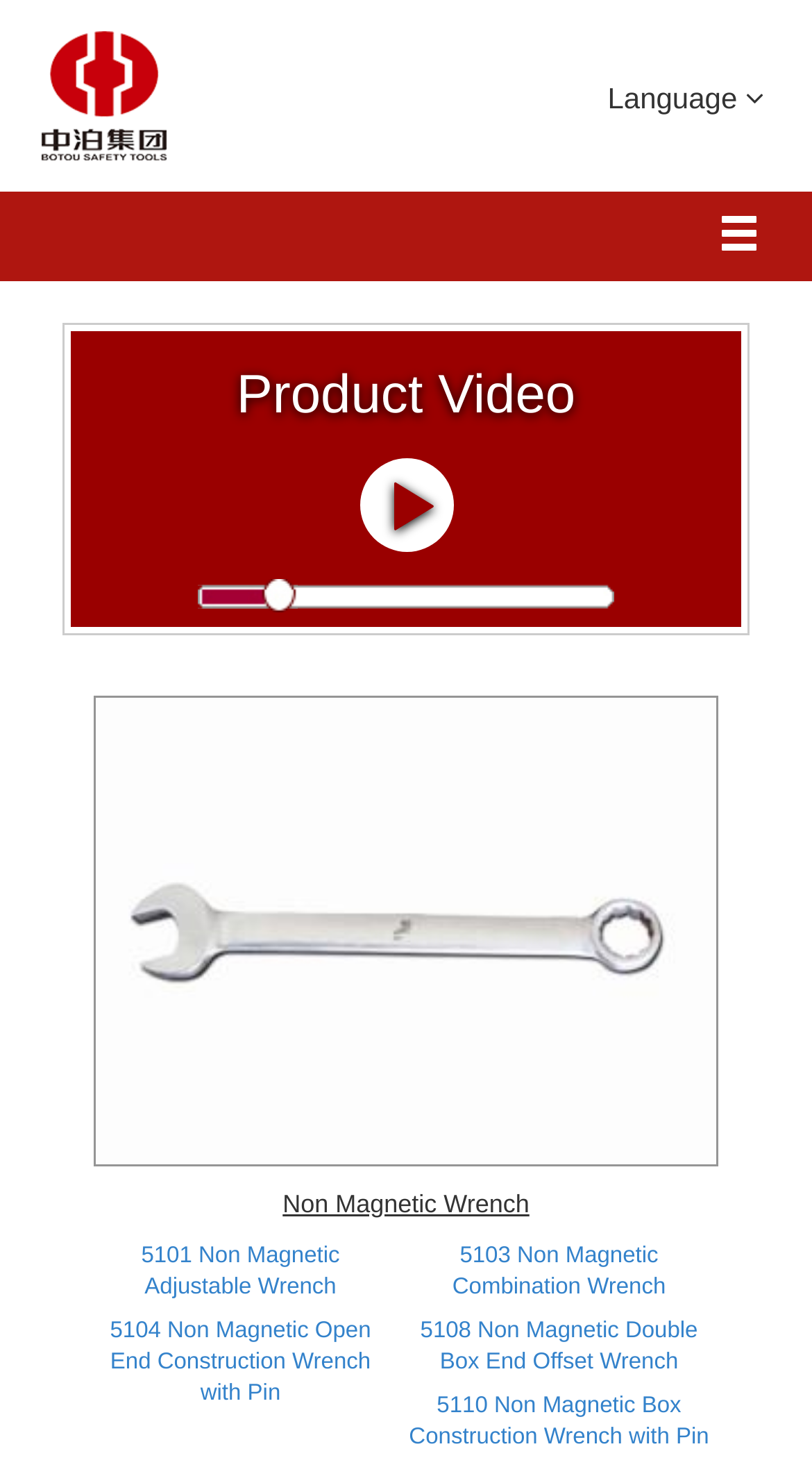Locate the bounding box coordinates of the element I should click to achieve the following instruction: "Learn more about Non Magnetic Wrench".

[0.118, 0.627, 0.882, 0.647]